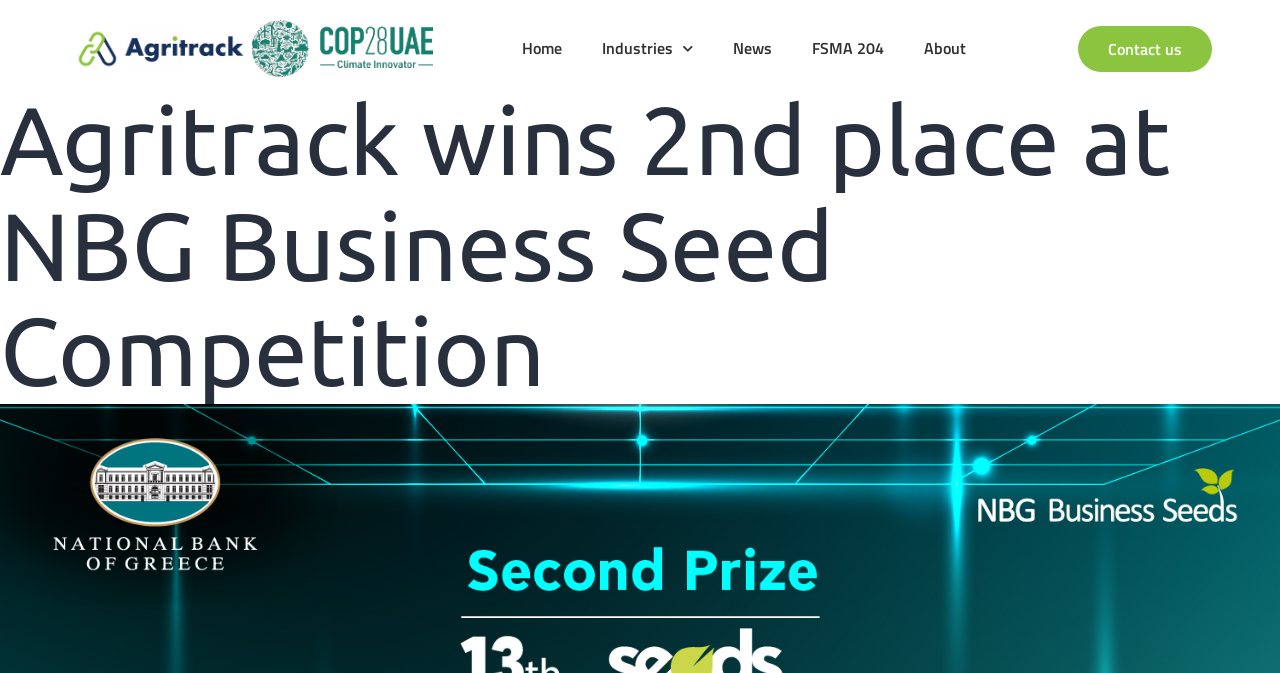Provide a brief response to the question below using a single word or phrase: 
What is the topic of the news article?

Agritrack winning a competition